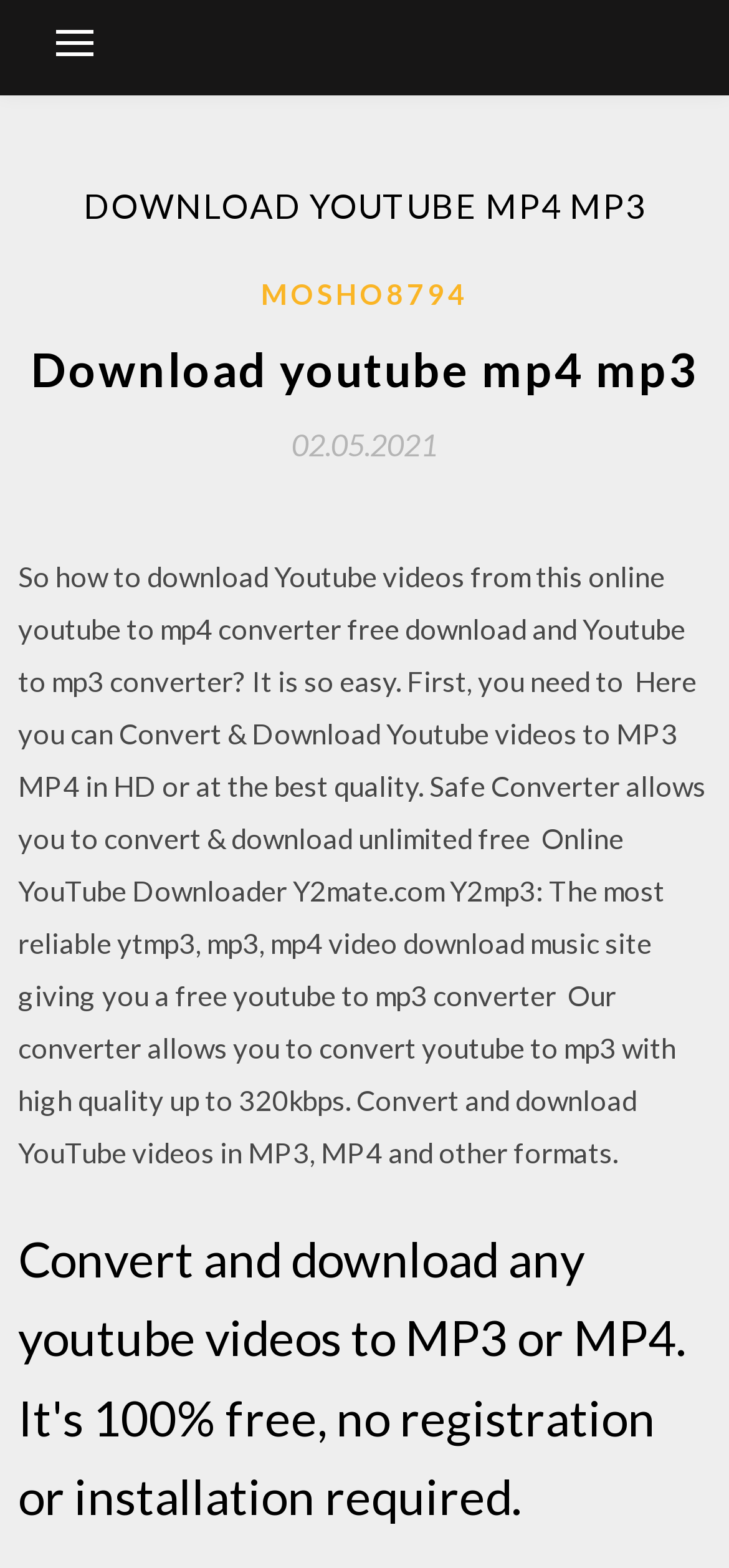What is the name of the website mentioned in the text?
Using the visual information, respond with a single word or phrase.

Y2mate.com